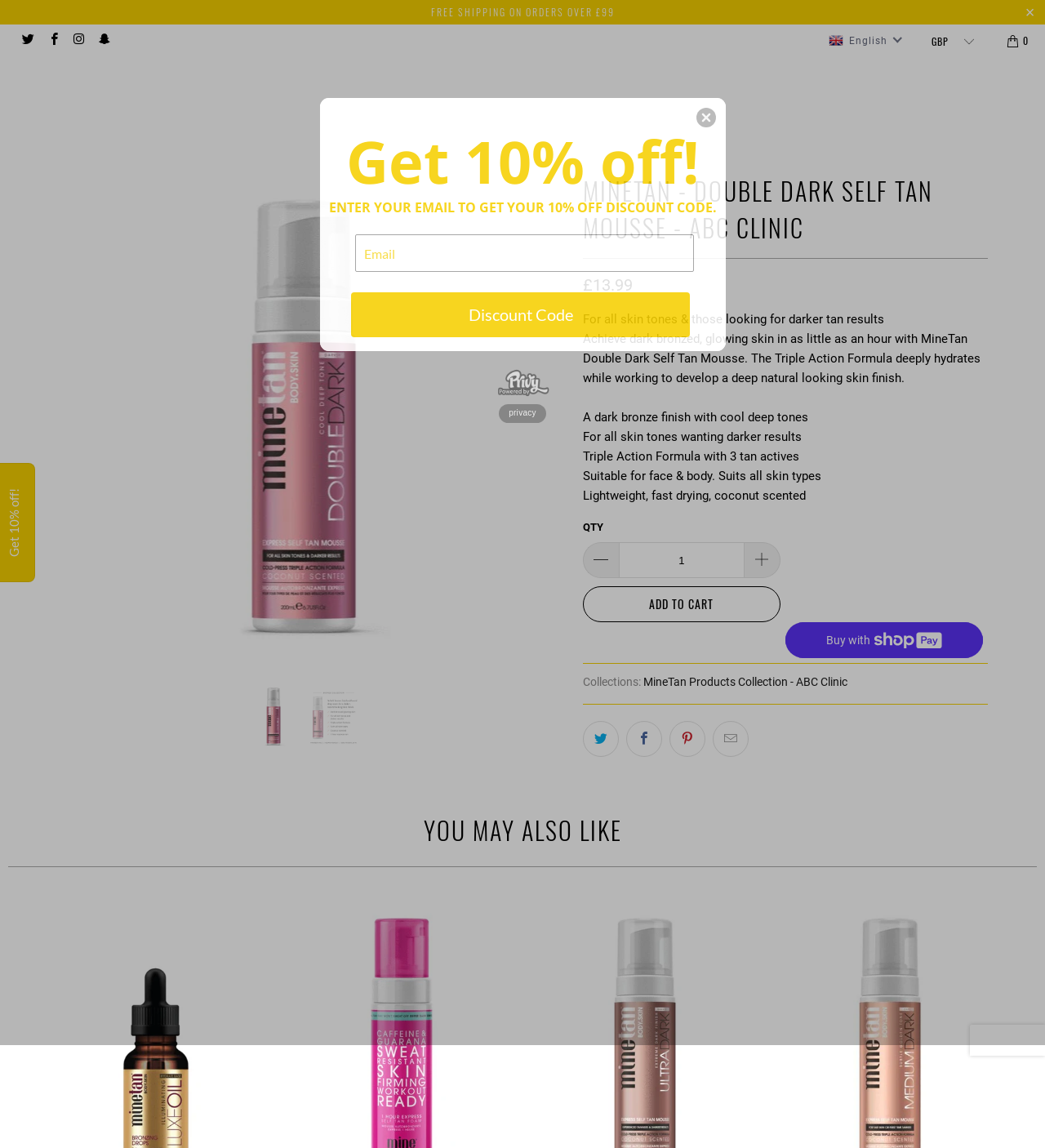Offer an extensive depiction of the webpage and its key elements.

This webpage is about a product called MineTan Double Dark Self Tan Mousse, which is a self-tanning product that promises to give users a dark, bronzed glow in as little as an hour. The product is suitable for all skin tones and skin types.

At the top of the page, there is a navigation menu with links to different sections of the website, including "HOME", "SHOP", "PRESS ON NAILS", "TREATMENTS", "ABOUT US", and "CONTACT US". There is also a search bar and a dropdown menu for language selection.

Below the navigation menu, there is a large image of the product, accompanied by a brief description and a call-to-action button to "ADD TO CART". The product description highlights the key features of the product, including its triple action formula, lightweight and fast-drying texture, and coconut scent.

To the right of the product image, there is a section displaying the product's price, £13.99, and a quantity selector. Below this, there are buttons to "ADD TO CART" and "Buy now with ShopPay", as well as a link to "More payment options".

Further down the page, there is a section titled "Collections:", which links to the MineTan Products Collection. There are also social media links and a "YOU MAY ALSO LIKE" section, which suggests other products that the user may be interested in.

At the bottom of the page, there is a promotional section that offers users a 10% discount code in exchange for their email address. This section is accompanied by a "Close" button and a link to "Powered by Privy" and "privacy".